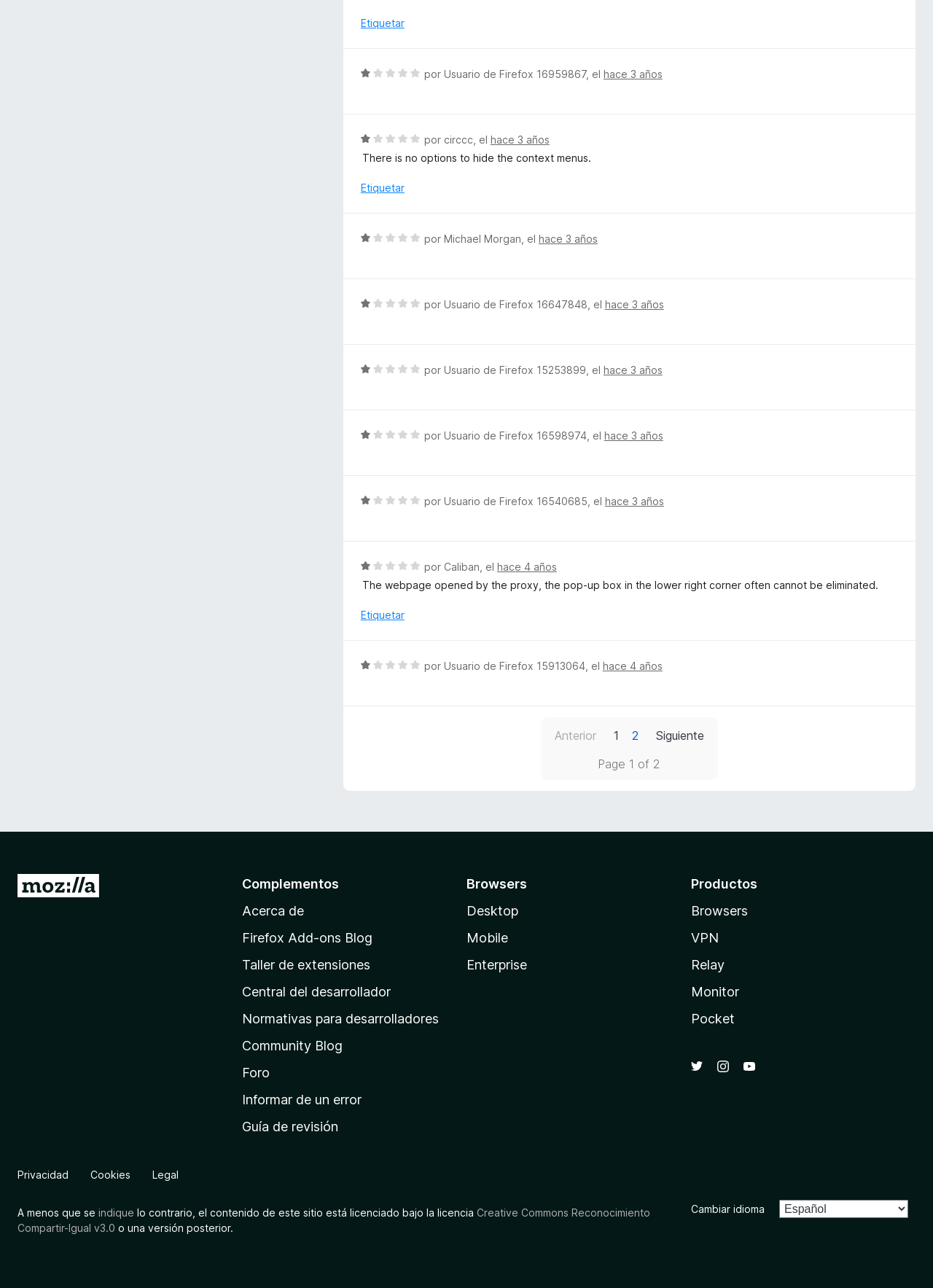Identify the bounding box coordinates of the part that should be clicked to carry out this instruction: "Click the 'Etiquetar' button".

[0.387, 0.012, 0.433, 0.024]